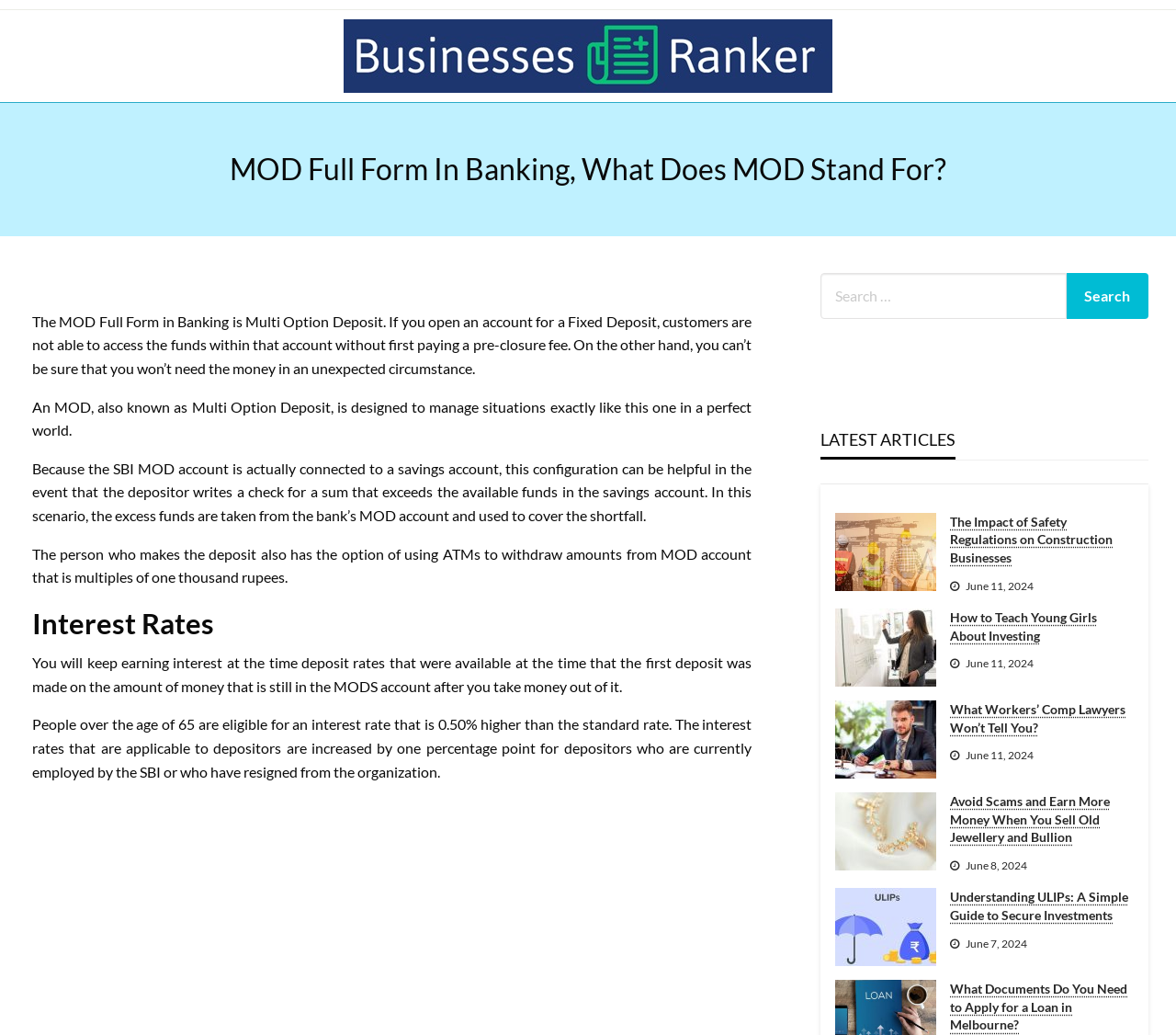Identify the bounding box coordinates necessary to click and complete the given instruction: "Read about the impact of safety regulations on construction businesses".

[0.808, 0.495, 0.964, 0.547]